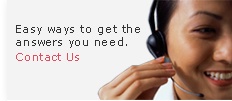What is the tone of the visual atmosphere?
Based on the image, answer the question in a detailed manner.

The visual atmosphere conveyed in the image is welcoming and efficient, reflecting the organization's commitment to providing assistance and effective solutions, making customers feel comfortable and supported in their interactions.